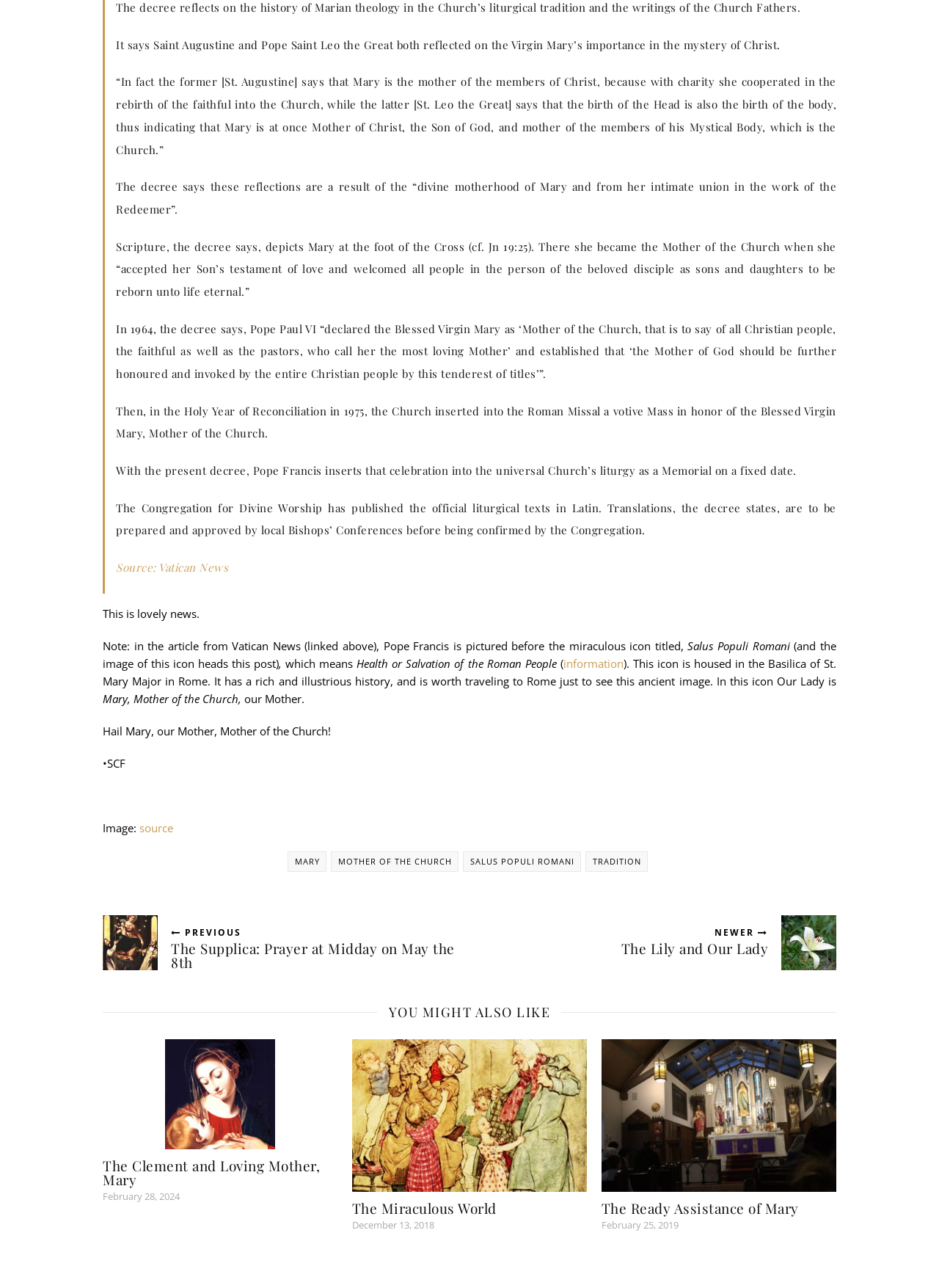What is the title of the decree mentioned in the article?
Please answer the question with a single word or phrase, referencing the image.

Mother of the Church